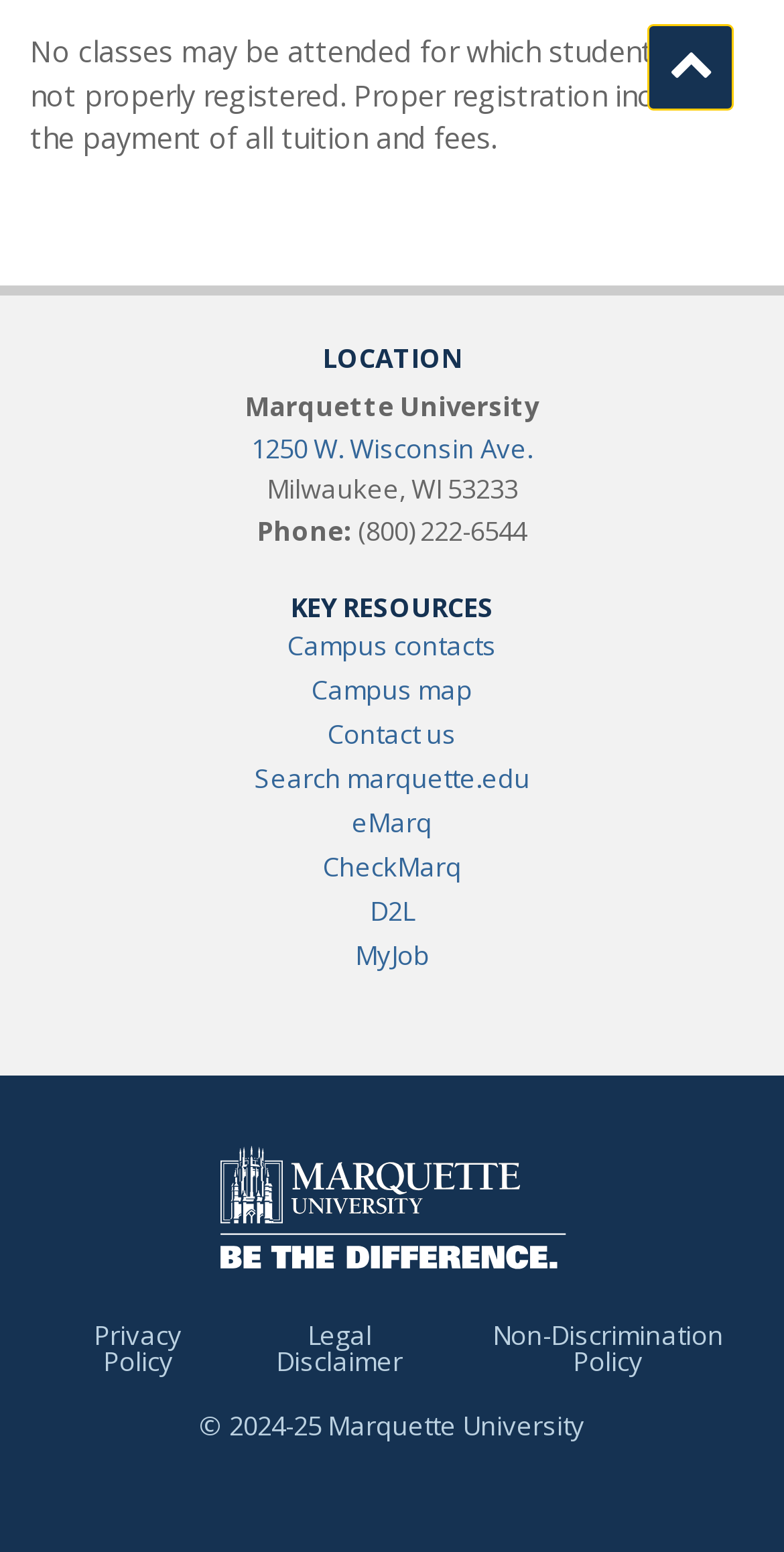Determine the bounding box coordinates of the region to click in order to accomplish the following instruction: "Check privacy policy". Provide the coordinates as four float numbers between 0 and 1, specifically [left, top, right, bottom].

[0.12, 0.848, 0.233, 0.889]